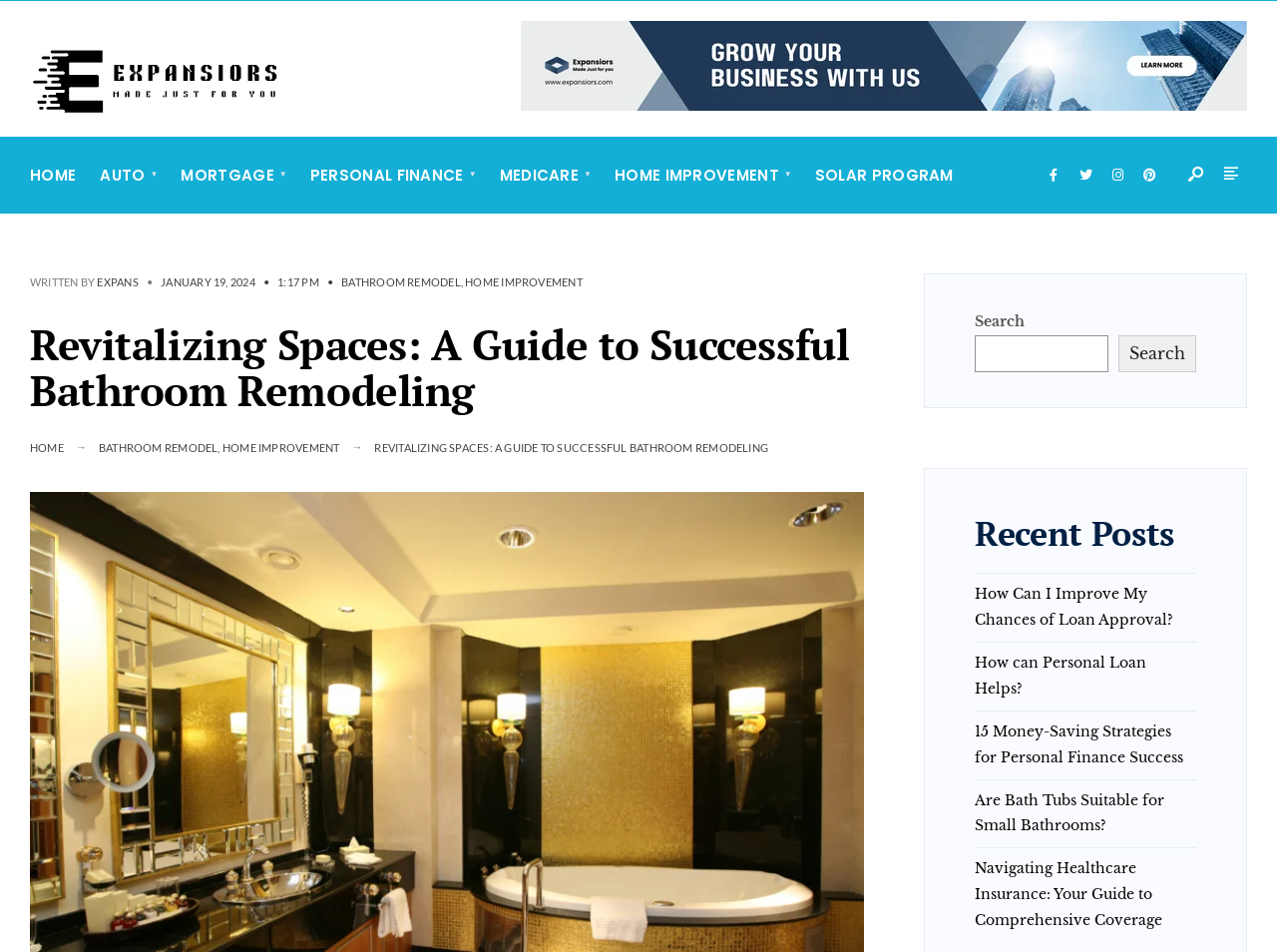Create an elaborate caption that covers all aspects of the webpage.

The webpage is about bathroom remodeling and home improvement, with a focus on providing a guide to successful bathroom remodeling. At the top of the page, there is a navigation menu with several links, including "HOME", "AUTO", "MORTGAGE", "PERSONAL FINANCE", "MEDICARE", and "HOME IMPROVEMENT". Below the navigation menu, there is a search bar where users can input their search queries.

On the left side of the page, there is a section with links to various articles, including "BATHROOM REMODEL", "HOME IMPROVEMENT", and "REVITALIZING SPACES: A GUIDE TO SUCCESSFUL BATHROOM REMODELING". There is also a section with the author's name and the date of publication, "JANUARY 19, 2024, 1:17 PM".

The main content of the page is divided into several sections. The first section has a heading "Revitalizing Spaces: A Guide to Successful Bathroom Remodeling" and appears to be an introduction to the topic of bathroom remodeling. Below this section, there are several links to related articles, including "How Can I Improve My Chances of Loan Approval?", "How can Personal Loan Helps?", and "Are Bath Tubs Suitable for Small Bathrooms?".

On the right side of the page, there is a section with several icons, including a search icon, a share icon, and a print icon. There is also a link to "SOLAR PROGRAM" and a section with the title "Recent Posts" that lists several recent articles.

At the bottom of the page, there is a section with a search bar and a button to close the search window. Overall, the webpage appears to be a resource for individuals looking to remodel their bathrooms and improve their homes, with a focus on providing informative articles and guides.